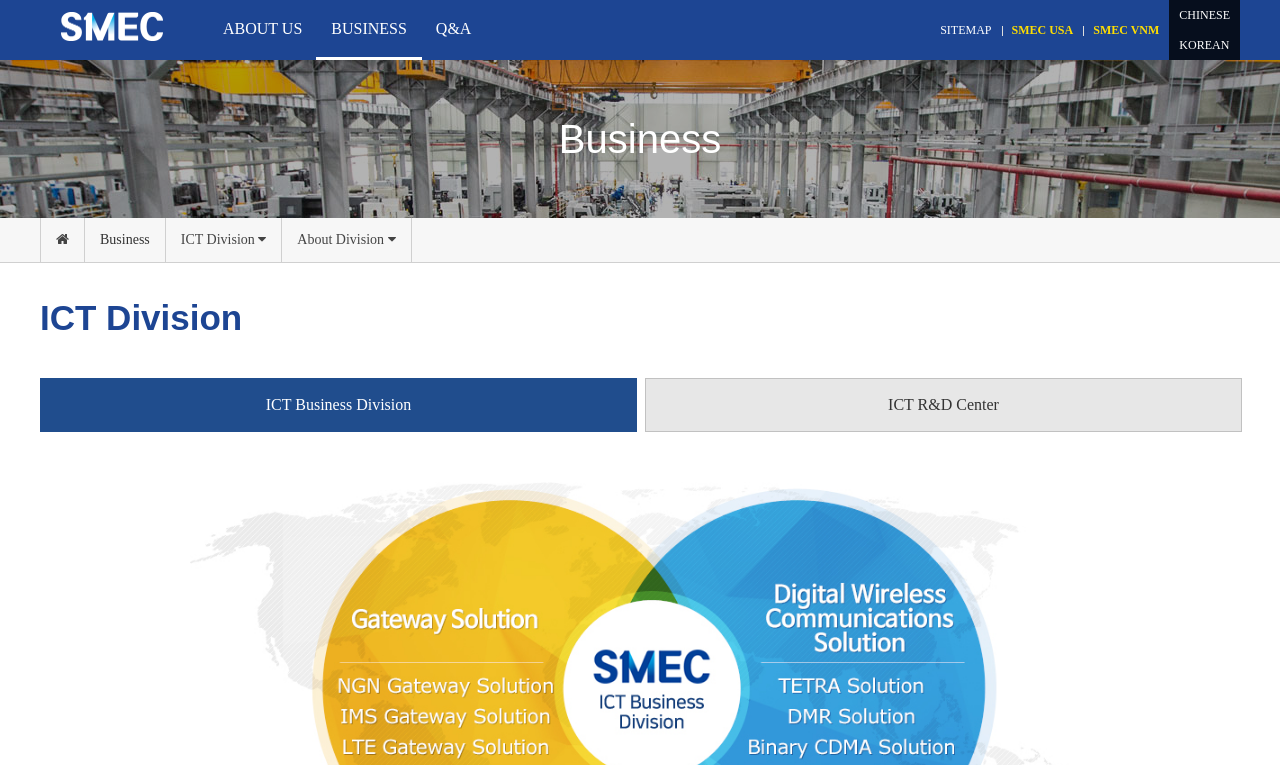Generate a comprehensive description of the webpage content.

The webpage is about SMEC CO.,LTD, with a prominent heading at the top left corner displaying the company name. Below the heading, there is a link with the same company name, accompanied by a small image. 

At the top right corner, there are several links, including 'SITEMAP', 'SMEC USA', 'SMEC VNM', 'CHINESE', and 'KOREAN', which are likely navigation links to other parts of the website or language options.

Further down, there is a heading 'Business' at the top center of the page. Below this heading, there are three links: '\uf015', 'ICT Division \uf0d7', and 'About Division \uf0d7', which may represent different business divisions or categories.

Below these links, there is another heading 'ICT Division' that spans across the entire width of the page. Under this heading, there are two links: 'ICT Business Division' and 'ICT R&D Center', which are likely related to the ICT Division of the company.